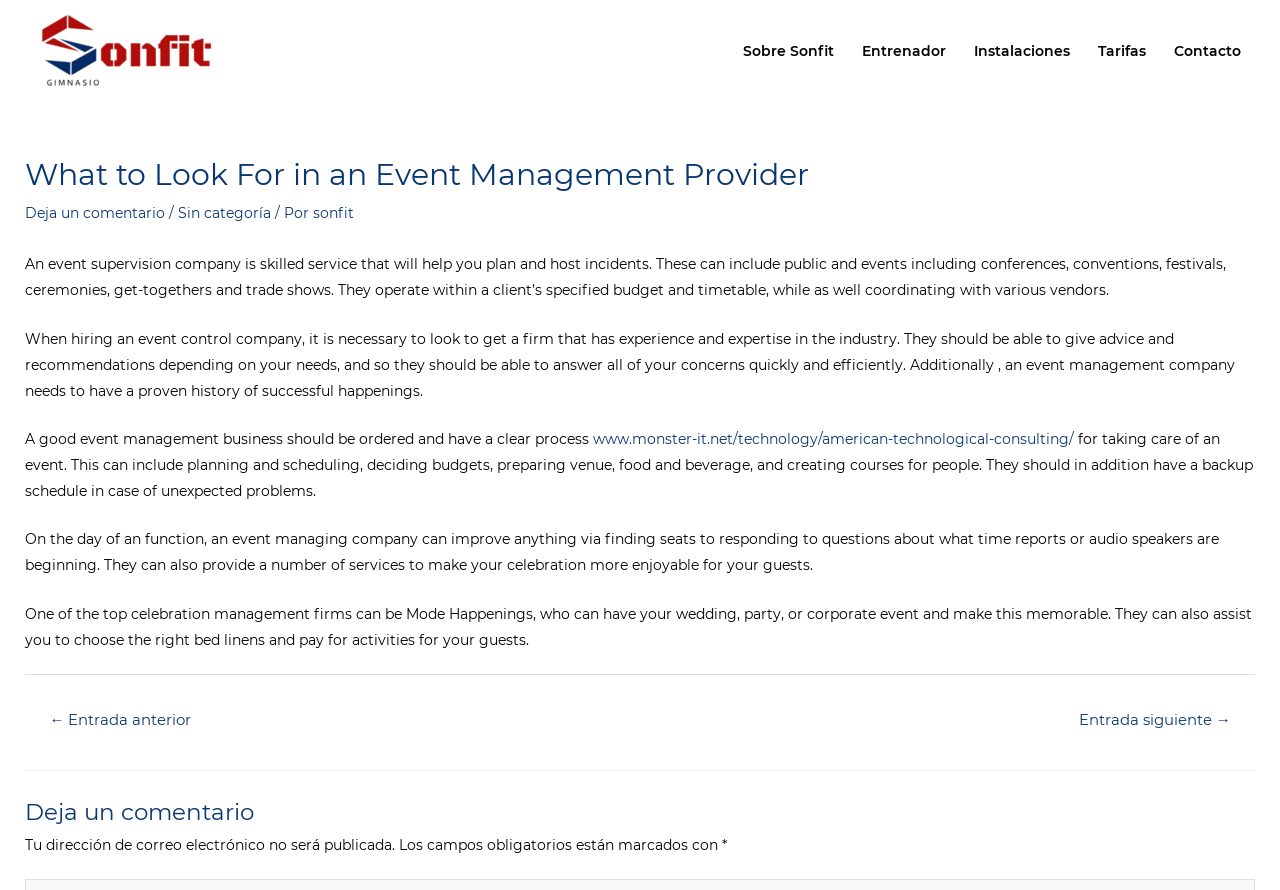Show the bounding box coordinates for the element that needs to be clicked to execute the following instruction: "Click on the 'Entrenador' link". Provide the coordinates in the form of four float numbers between 0 and 1, i.e., [left, top, right, bottom].

[0.662, 0.017, 0.75, 0.096]